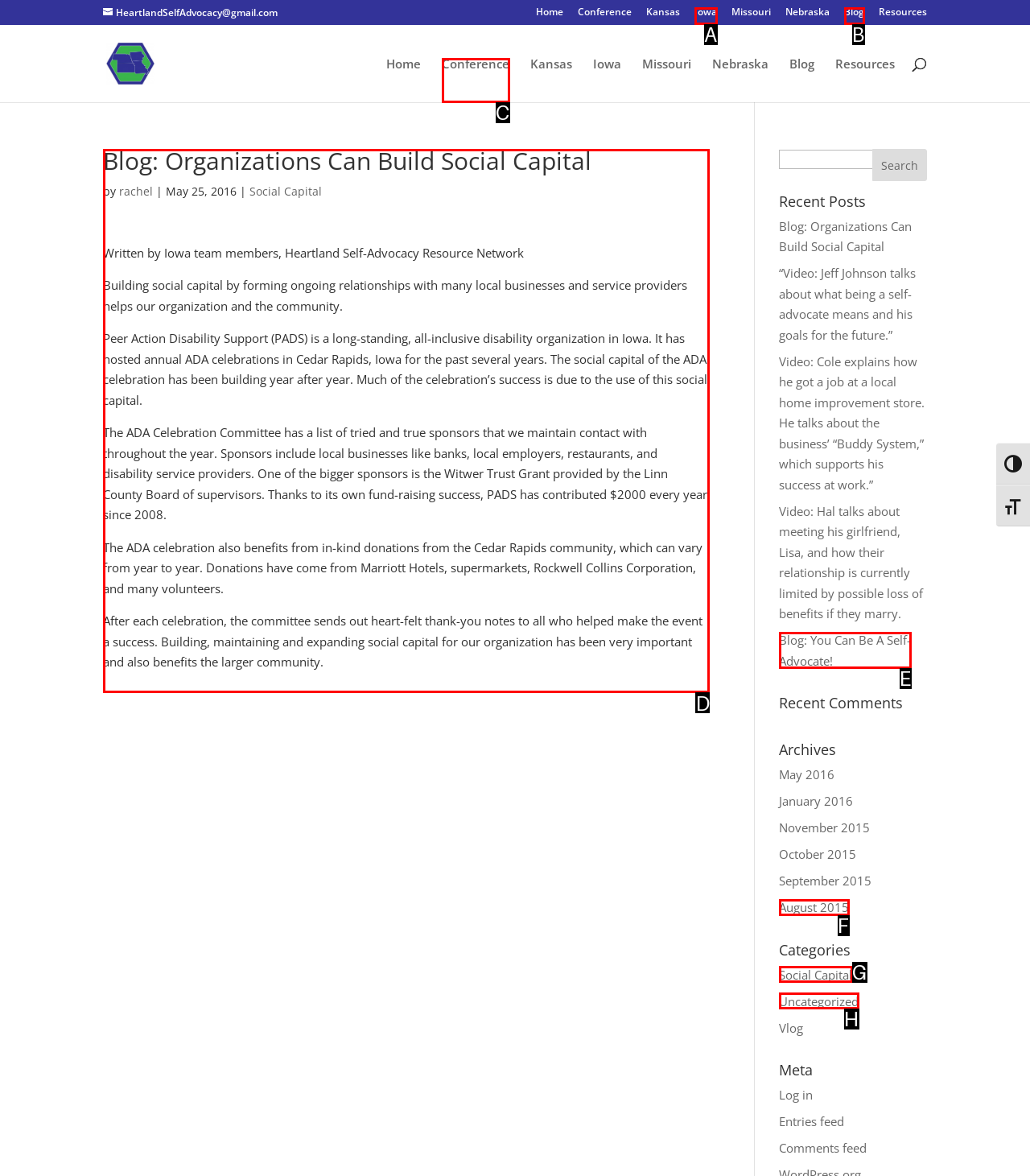Identify the appropriate choice to fulfill this task: Click on a specific month
Respond with the letter corresponding to the correct option.

None